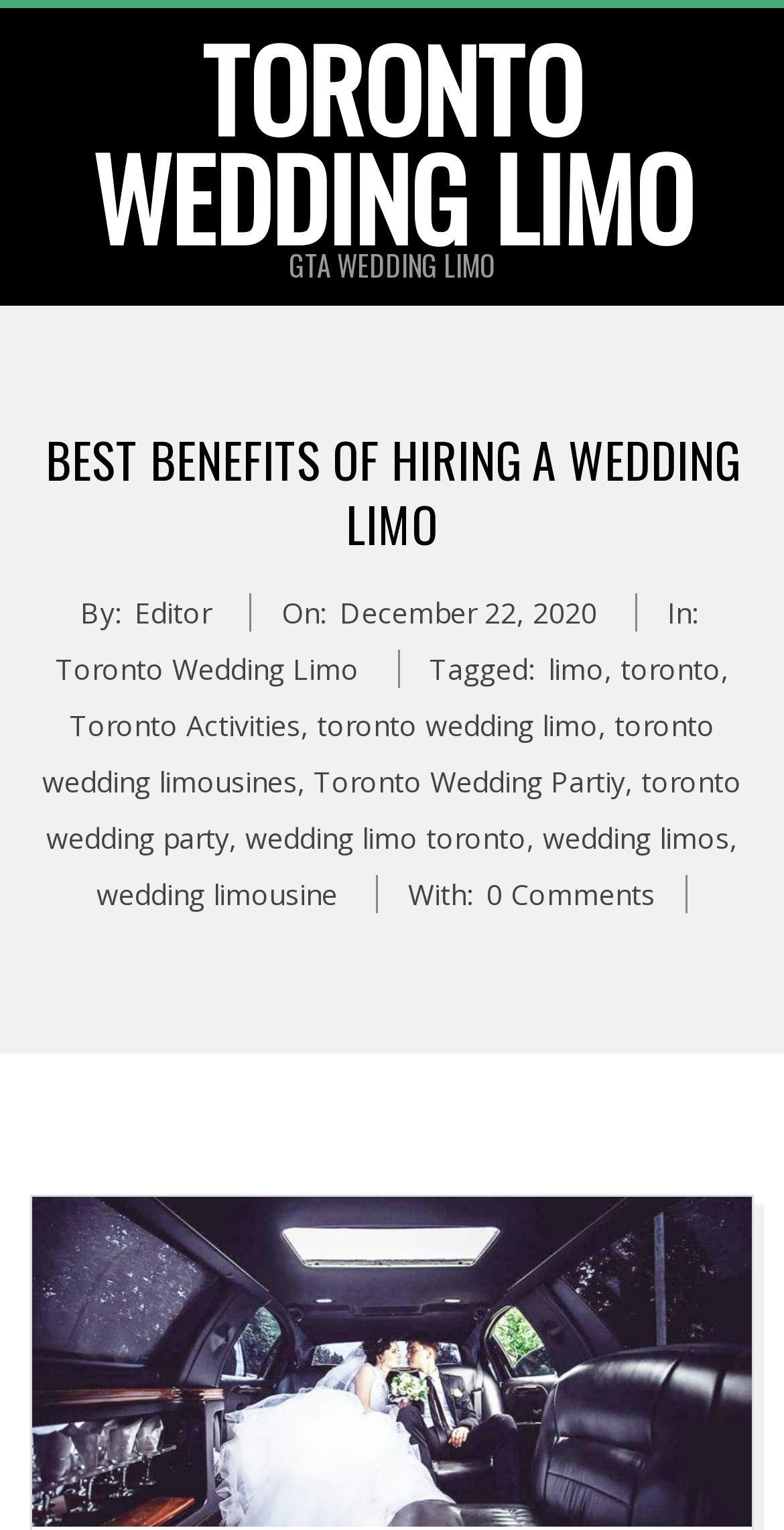Answer the question below using just one word or a short phrase: 
What is the date of the article?

Tuesday, December 22, 2020